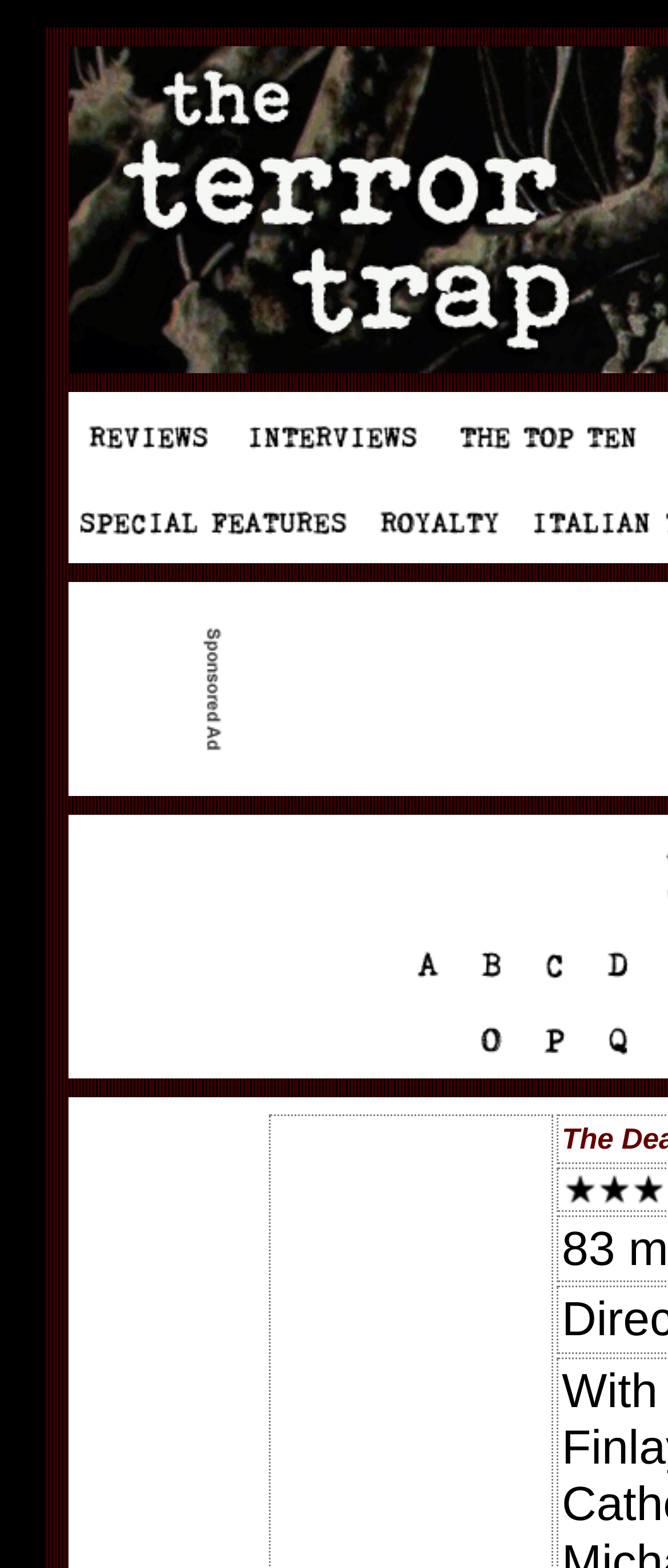What is the color of the background?
Based on the image, provide your answer in one word or phrase.

White